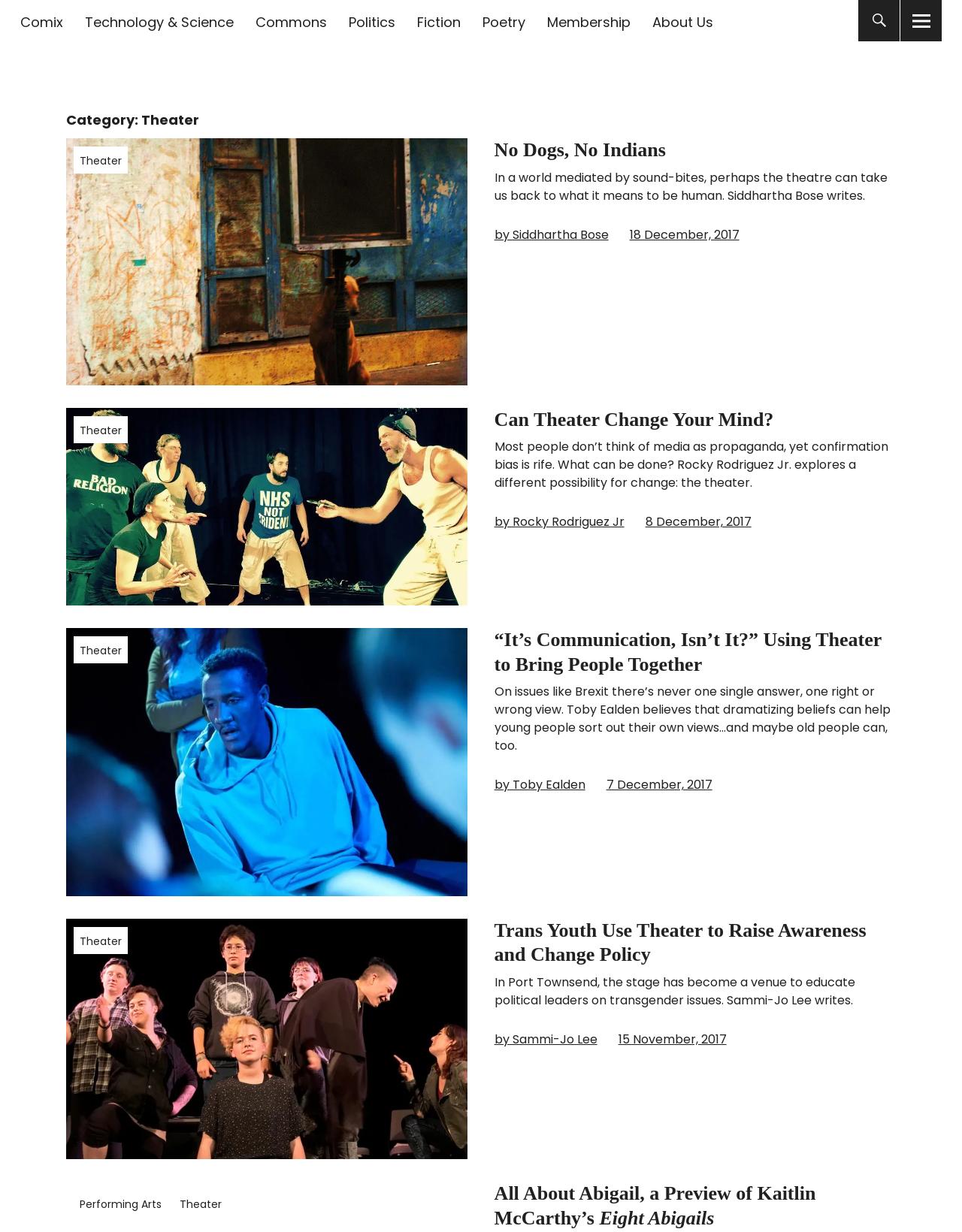Pinpoint the bounding box coordinates of the clickable element to carry out the following instruction: "Read the article 'No Dogs, No Indians'."

[0.514, 0.112, 0.931, 0.132]